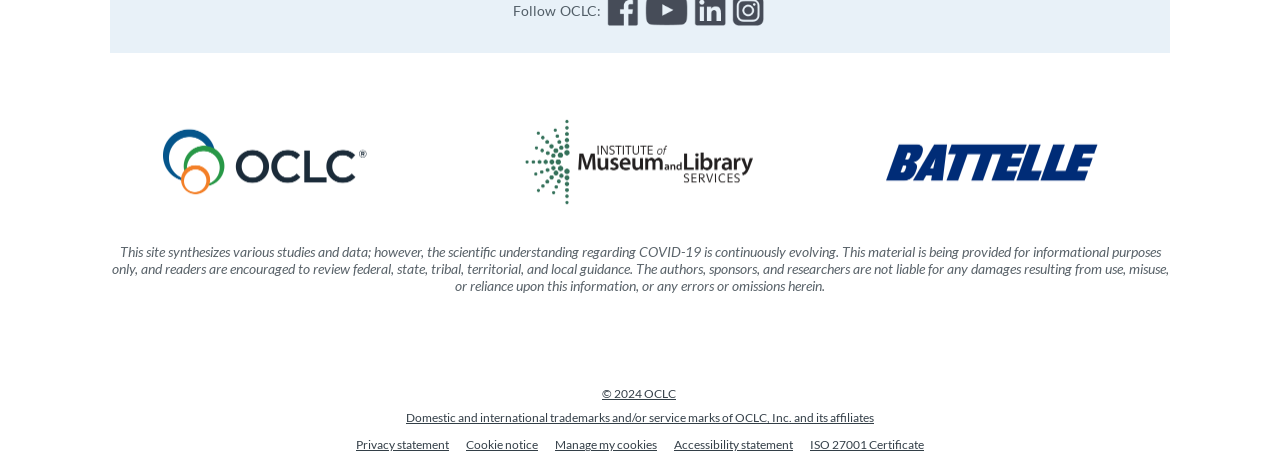Based on the image, please elaborate on the answer to the following question:
What organizations are featured with logos?

I noticed three figures on the webpage, each containing a link and an image. The images appear to be logos of organizations, which are OCLC, Institute of Museum and Library Services, and Battelle.